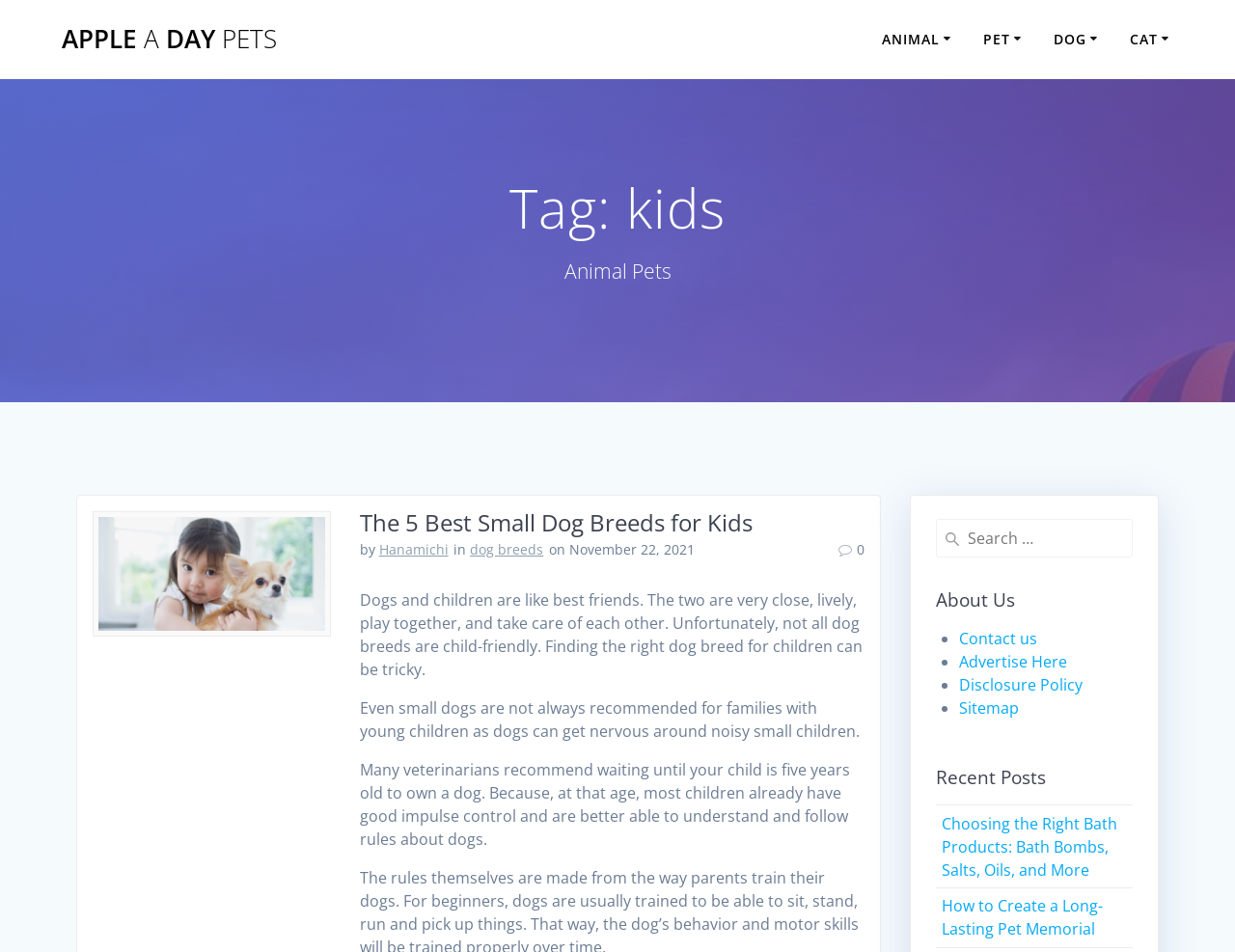Identify the bounding box coordinates of the region that needs to be clicked to carry out this instruction: "Click on 'APPLE A DAY PETS'". Provide these coordinates as four float numbers ranging from 0 to 1, i.e., [left, top, right, bottom].

[0.05, 0.028, 0.224, 0.054]